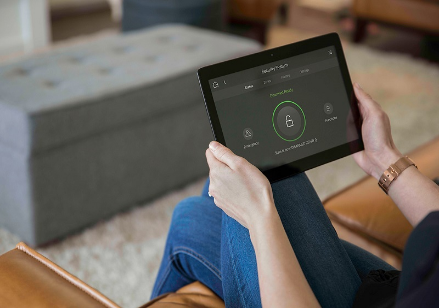What is the color of the rug in the background?
Look at the screenshot and respond with a single word or phrase.

Light-colored